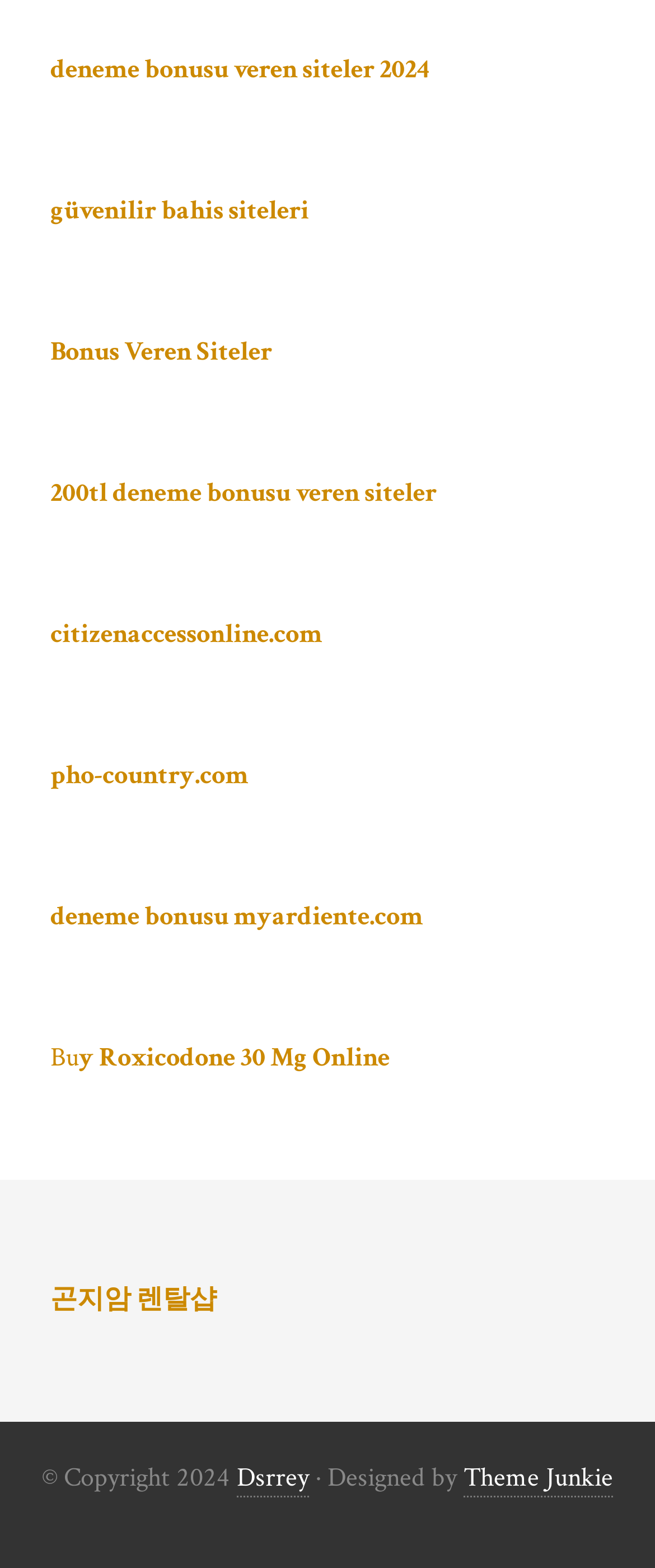What is the first link on the webpage?
Based on the image, provide your answer in one word or phrase.

deneme bonusu veren siteler 2024